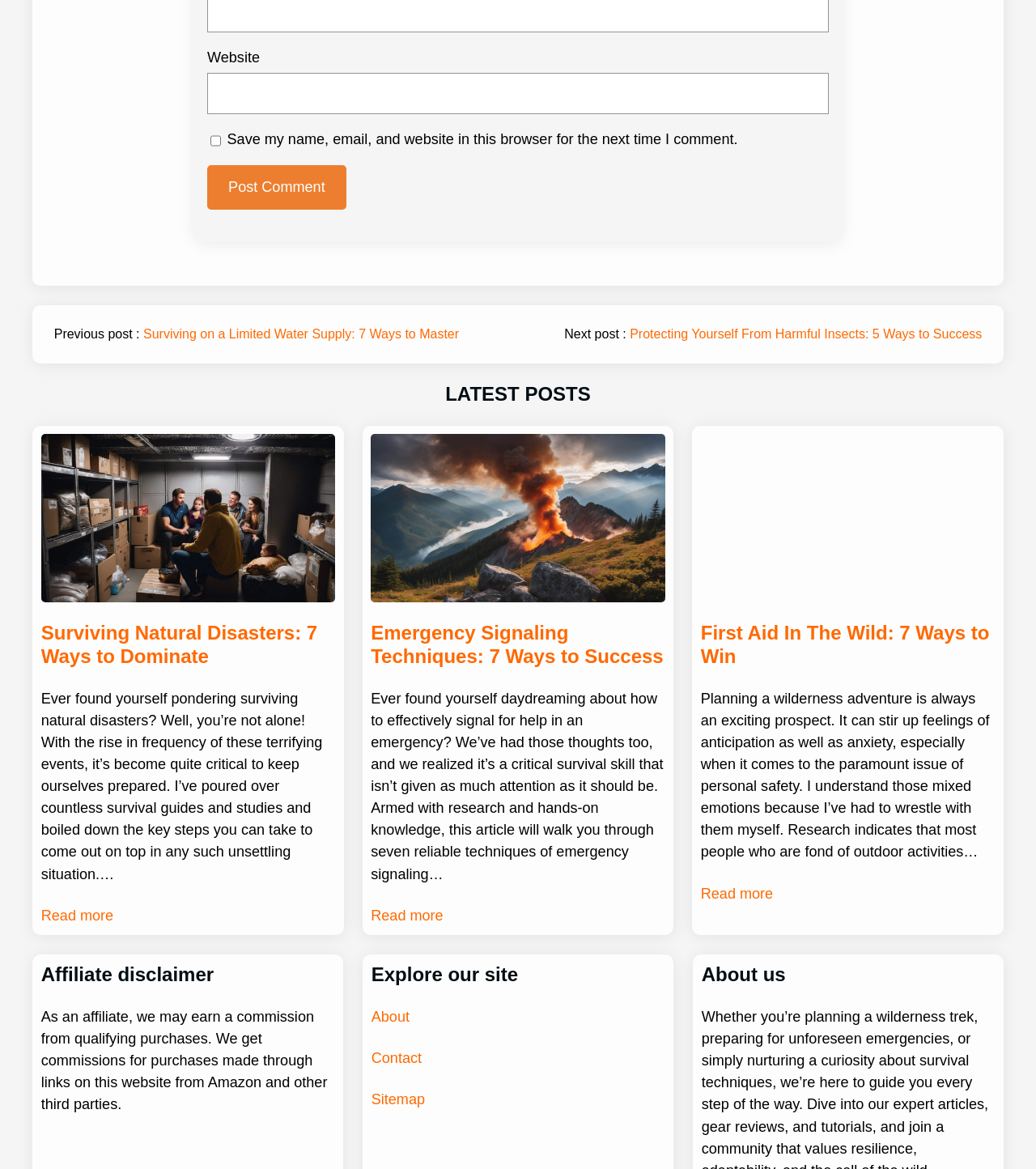What type of articles are featured on this webpage?
Please provide a comprehensive answer to the question based on the webpage screenshot.

The webpage features multiple articles with headings such as 'Surviving Natural Disasters', 'Emergency Signaling Techniques', and 'First Aid In The Wild', suggesting that the webpage is focused on survival and outdoor-related topics.